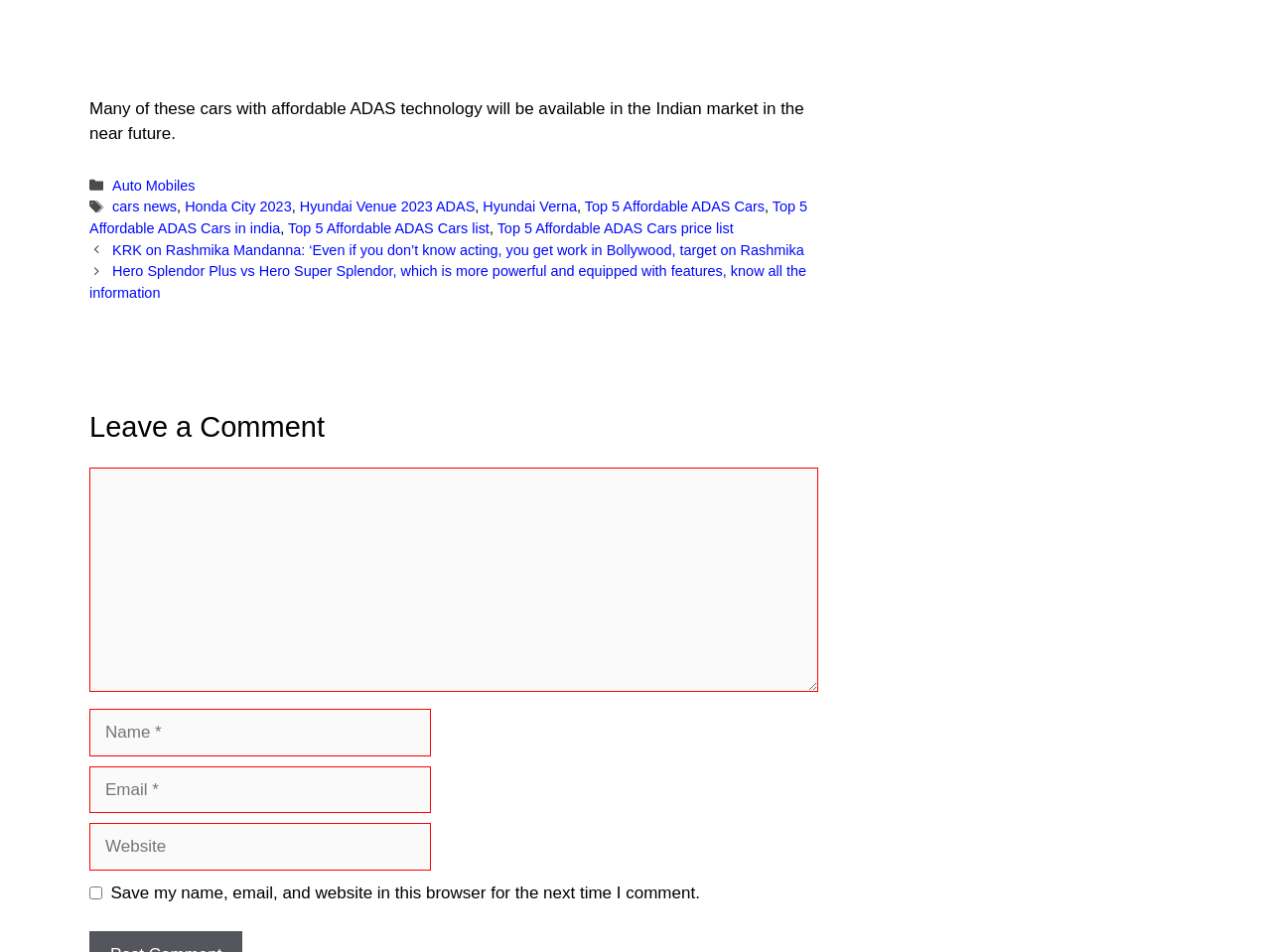What is the target market for the cars mentioned?
Examine the image closely and answer the question with as much detail as possible.

The target market for the cars mentioned can be inferred from the text 'Many of these cars with affordable ADAS technology will be available in the Indian market in the near future.' which suggests that the cars are intended for the Indian market.